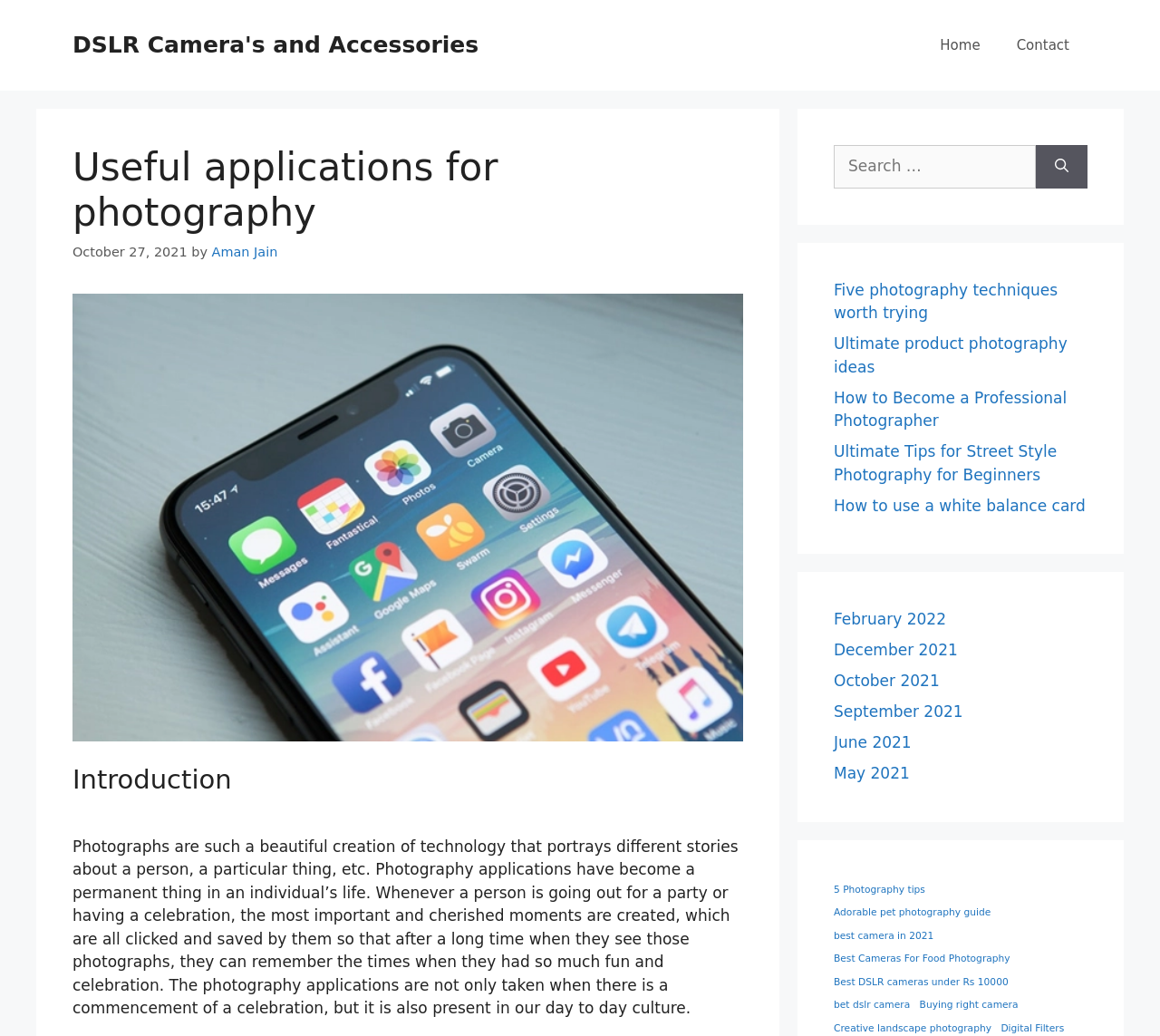What is the main topic of the article?
Answer the question using a single word or phrase, according to the image.

Photography